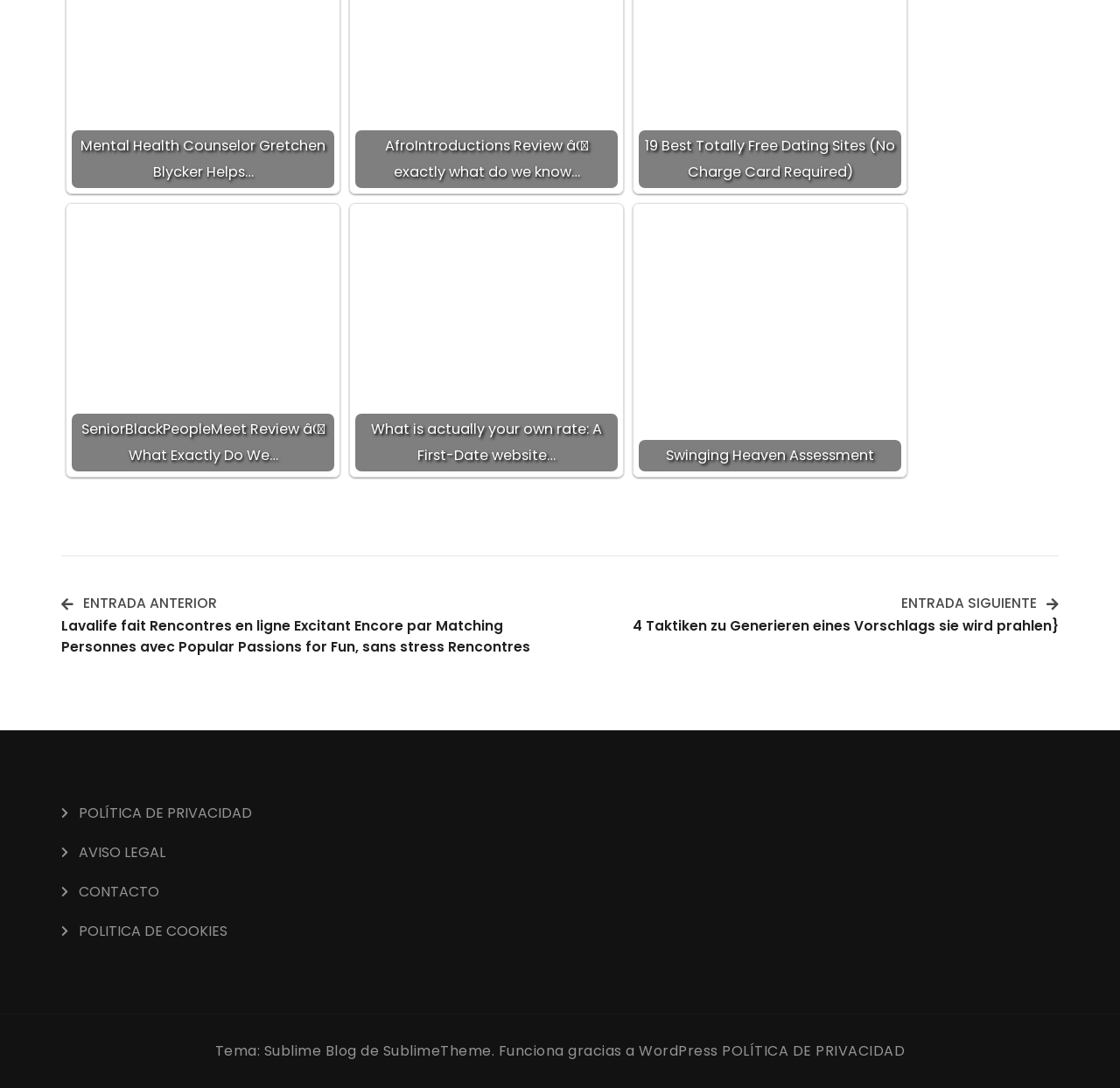What is the navigation section title?
By examining the image, provide a one-word or phrase answer.

Navegación de las entradas